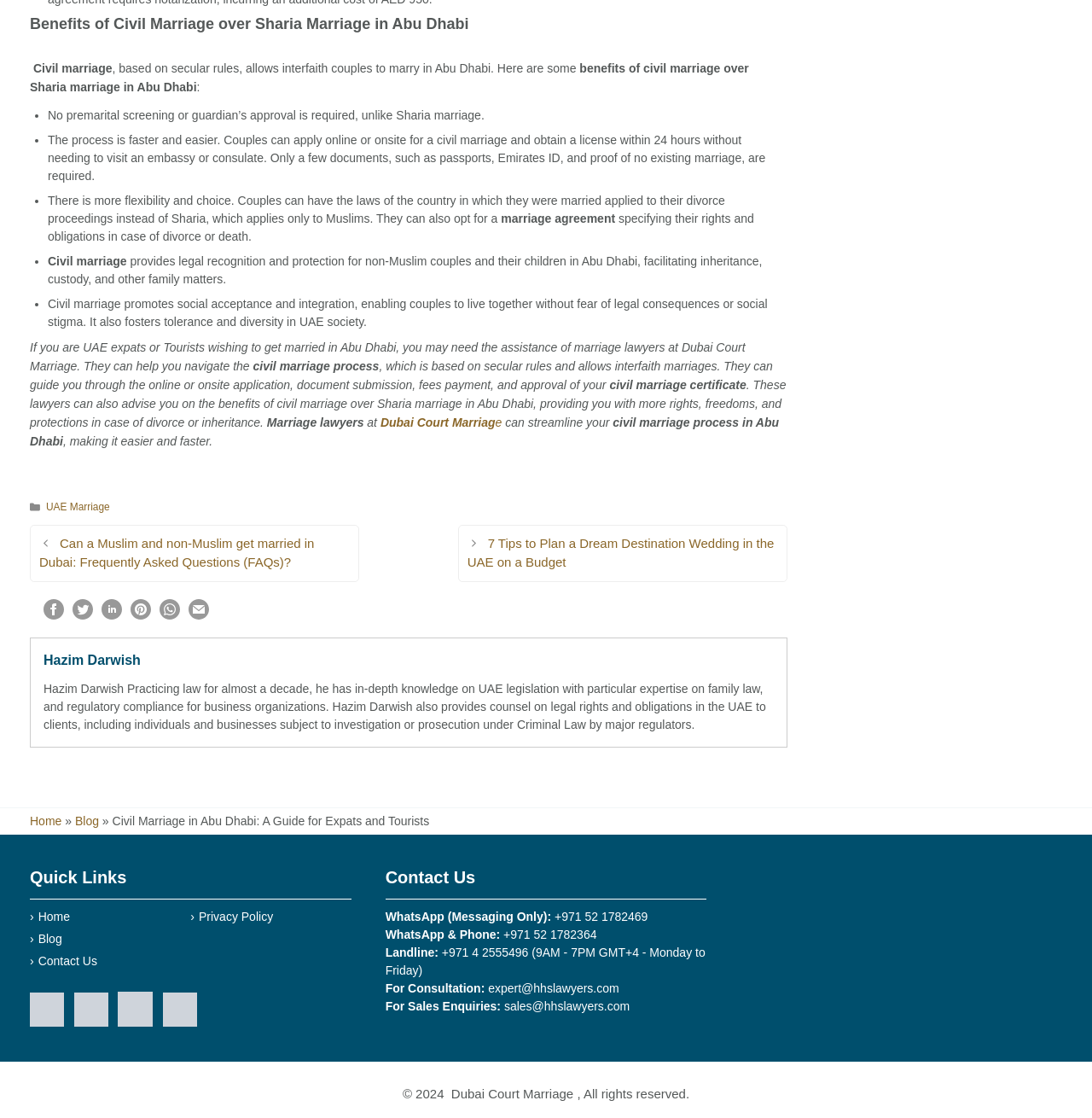Reply to the question with a single word or phrase:
What is the author's profession?

Lawyer